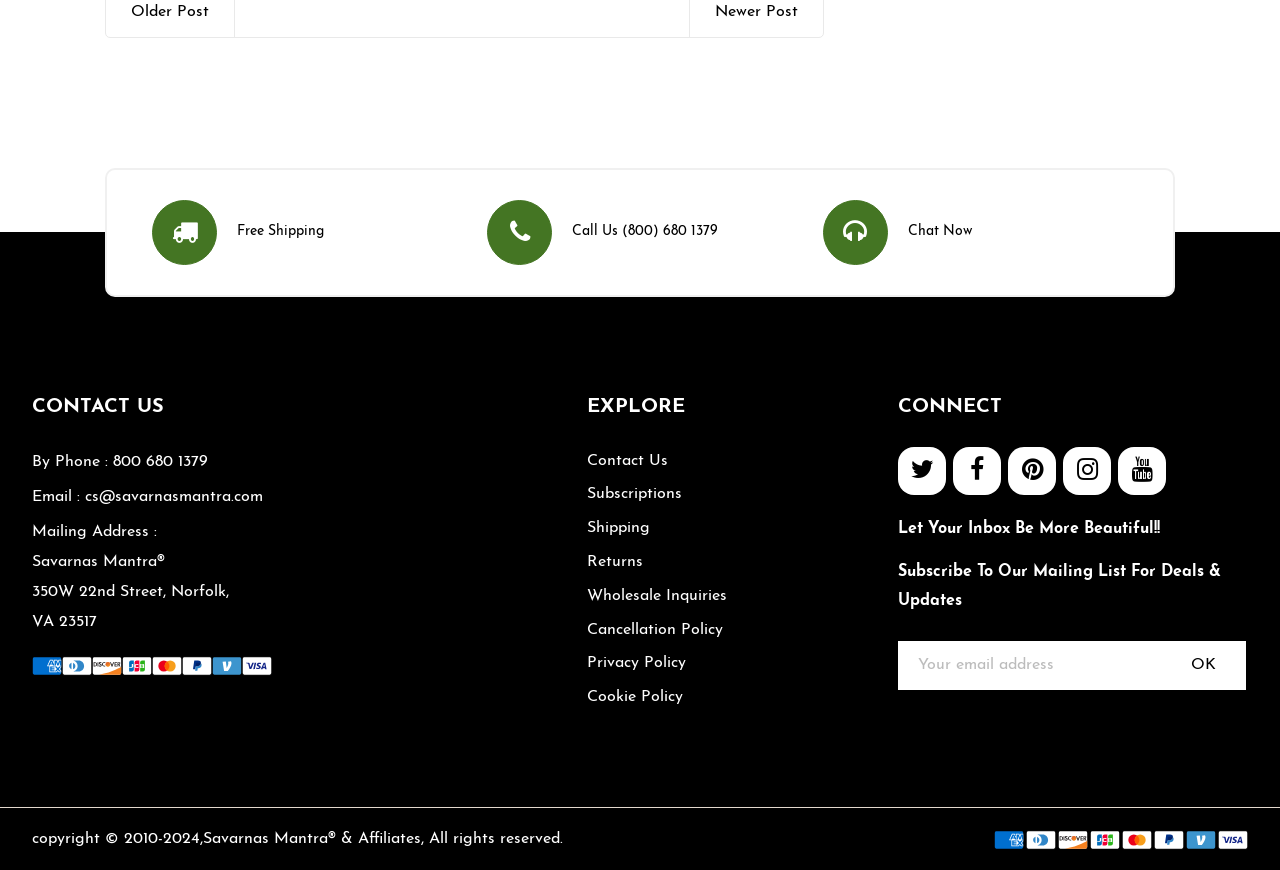Based on the provided description, "Email : cs@savarnasmantra.com", find the bounding box of the corresponding UI element in the screenshot.

[0.025, 0.562, 0.205, 0.58]